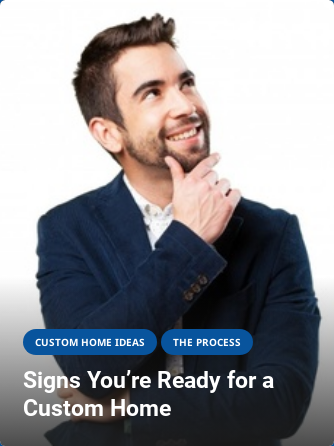What is the theme of the text overlay?
Give a detailed and exhaustive answer to the question.

The text overlay reads 'Signs You’re Ready for a Custom Home', which is closely related to the themes of design and personalization, indicating that the theme is centered around custom home building.